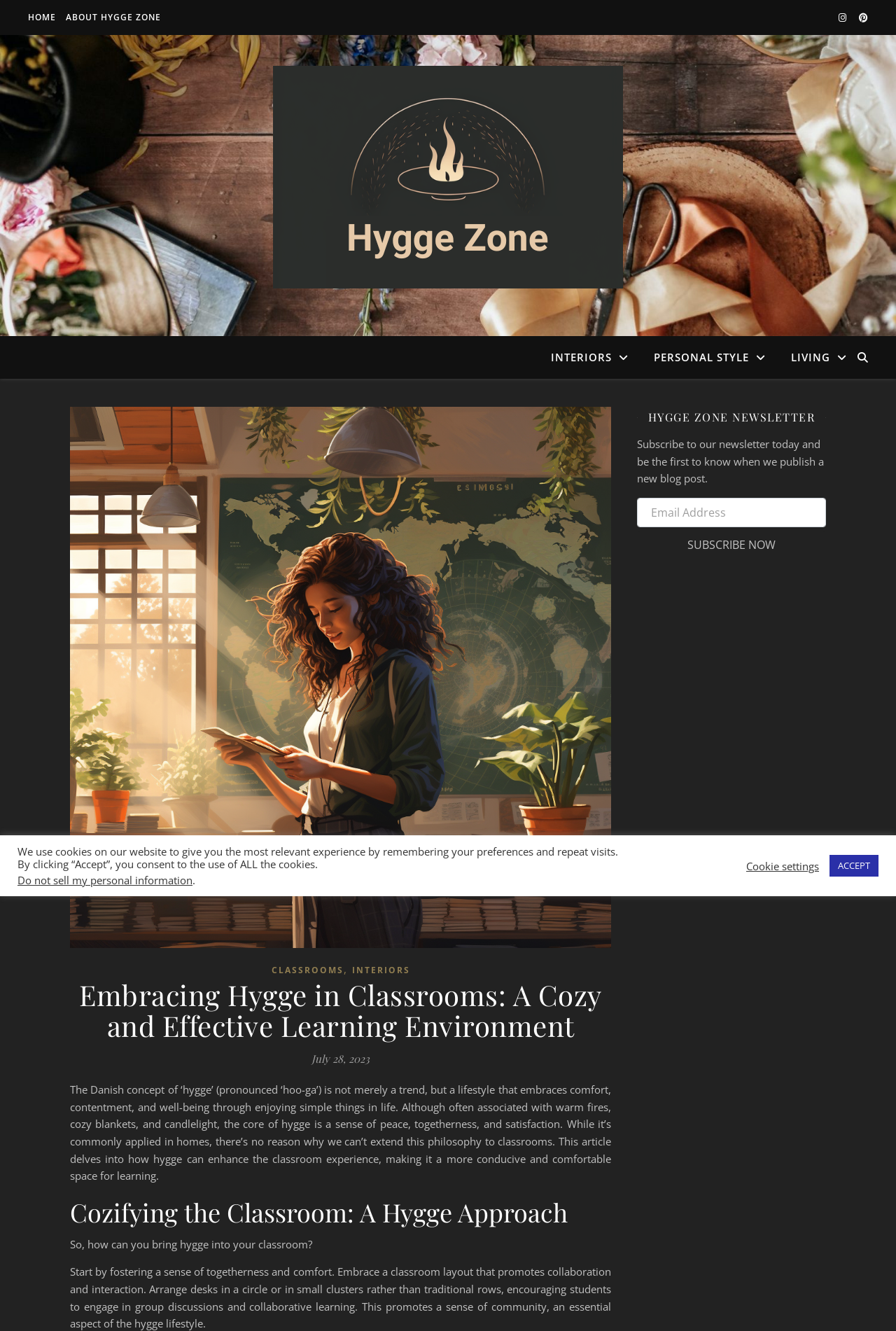Answer this question in one word or a short phrase: What is the purpose of the newsletter?

notify new blog posts